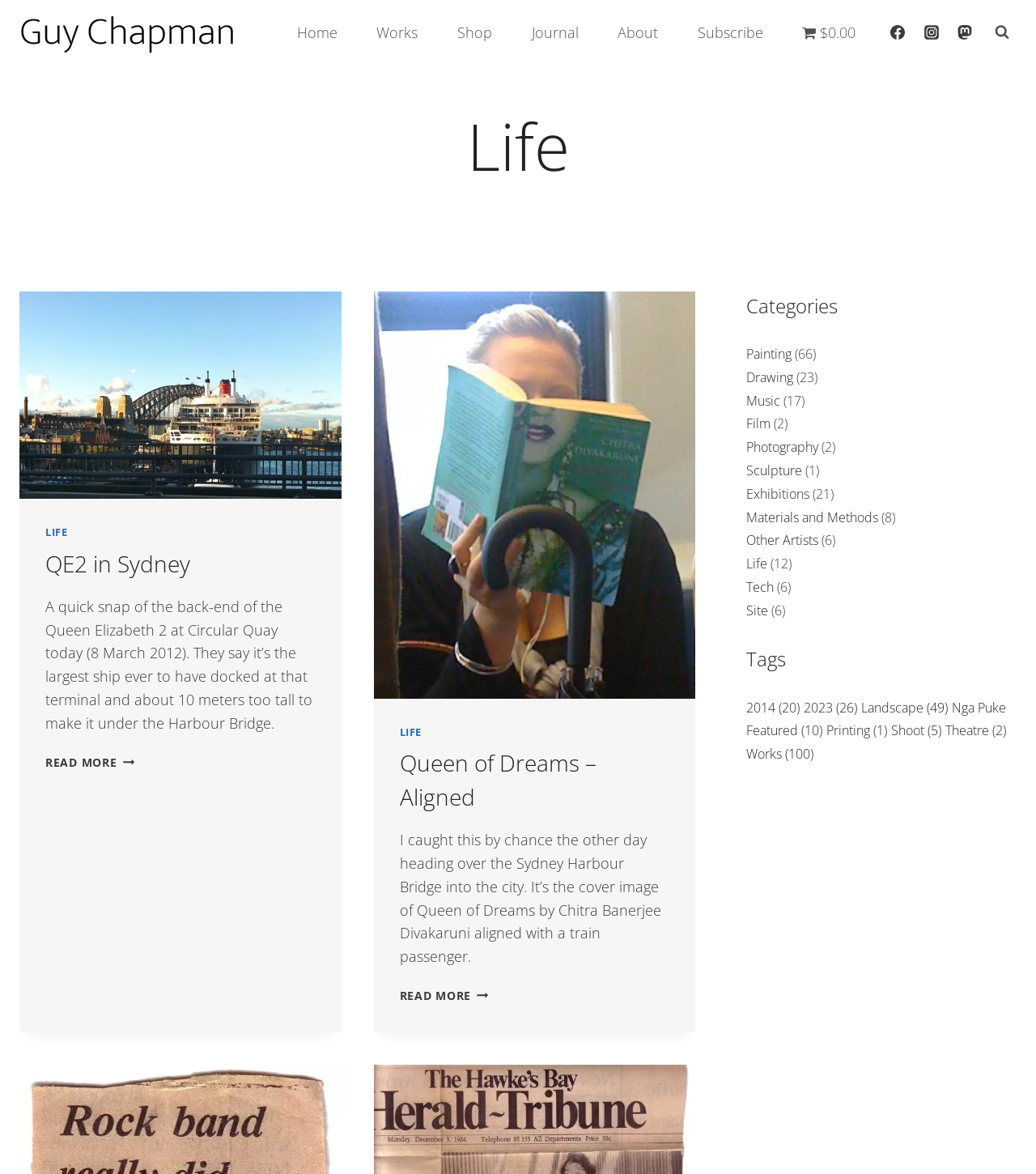Determine the bounding box coordinates for the area that needs to be clicked to fulfill this task: "Browse the 'Life' category". The coordinates must be given as four float numbers between 0 and 1, i.e., [left, top, right, bottom].

[0.72, 0.473, 0.741, 0.488]